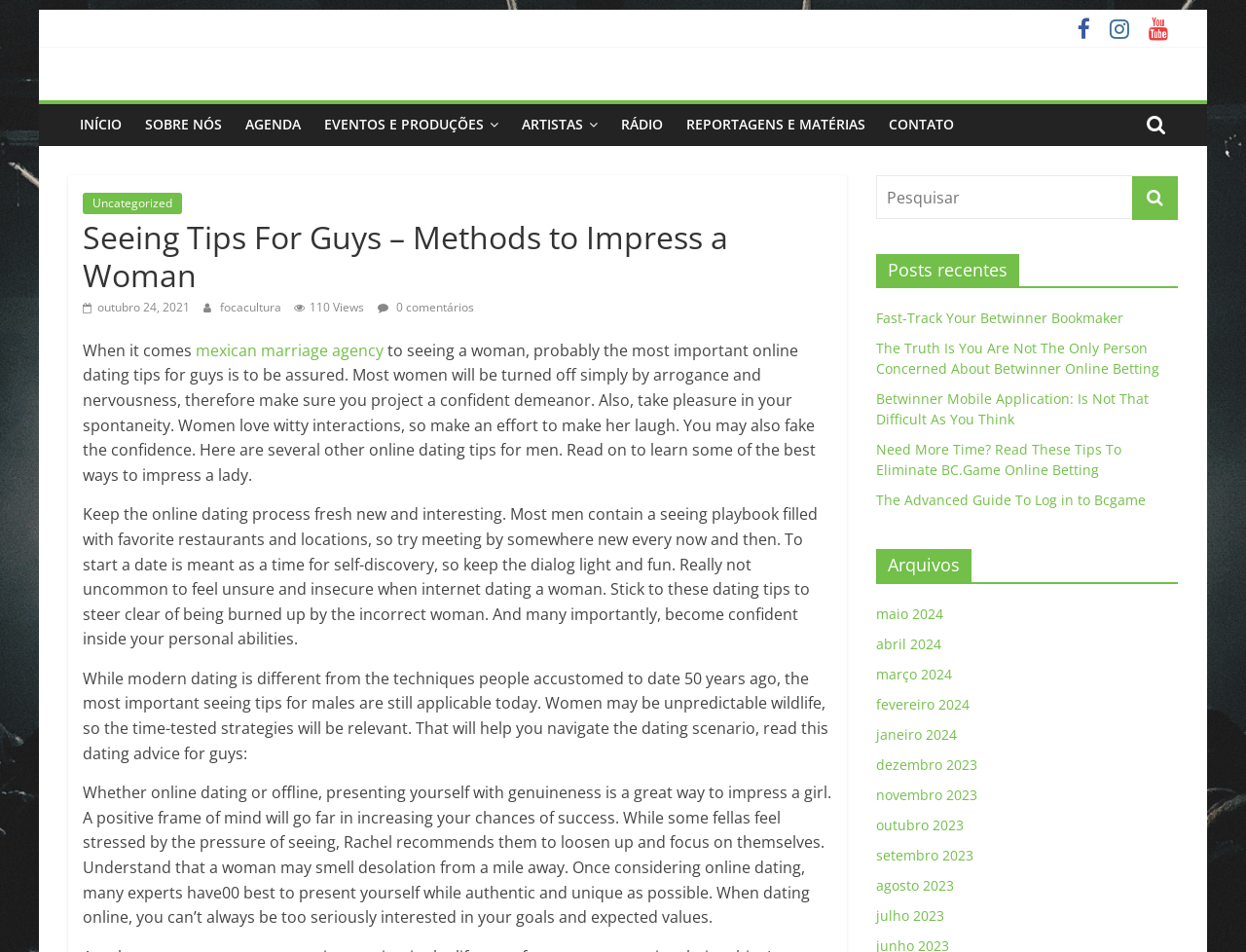Give a one-word or short phrase answer to the question: 
What is the purpose of the search box?

To search the website